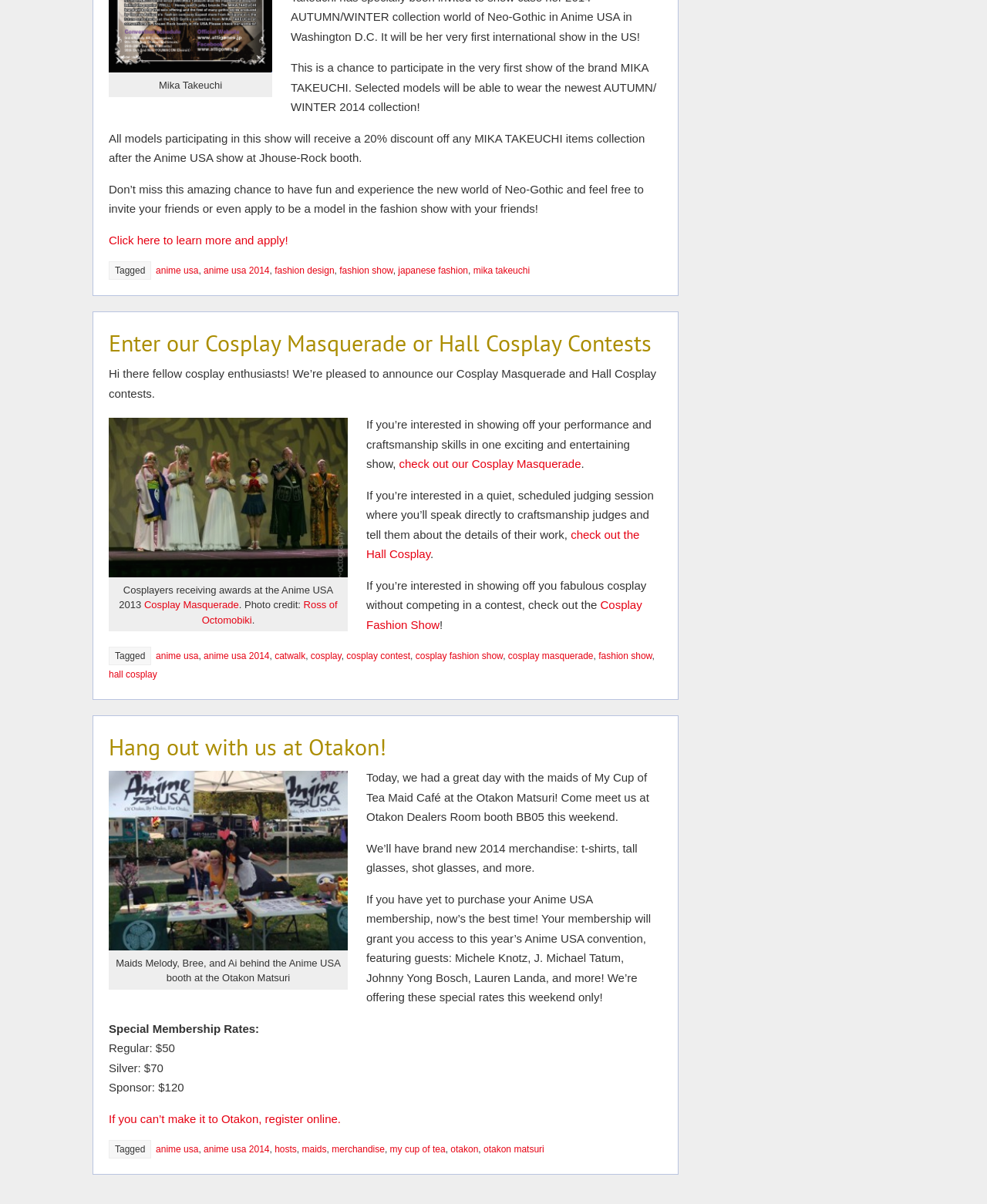Find the bounding box coordinates for the area you need to click to carry out the instruction: "Hang out with us at Otakon". The coordinates should be four float numbers between 0 and 1, indicated as [left, top, right, bottom].

[0.11, 0.608, 0.391, 0.633]